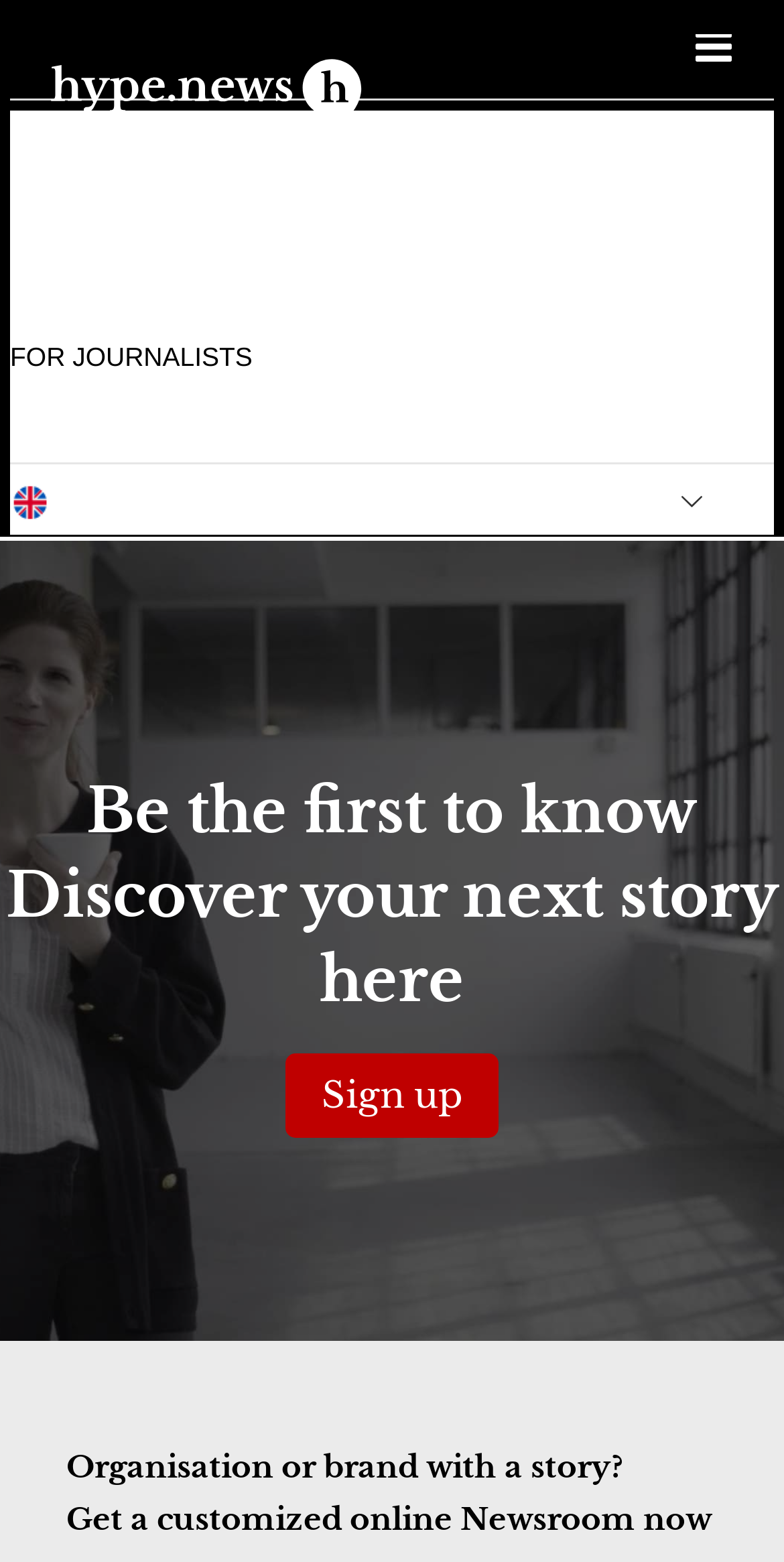What type of organization can get a customized online Newsroom?
By examining the image, provide a one-word or phrase answer.

Organisation or brand with a story